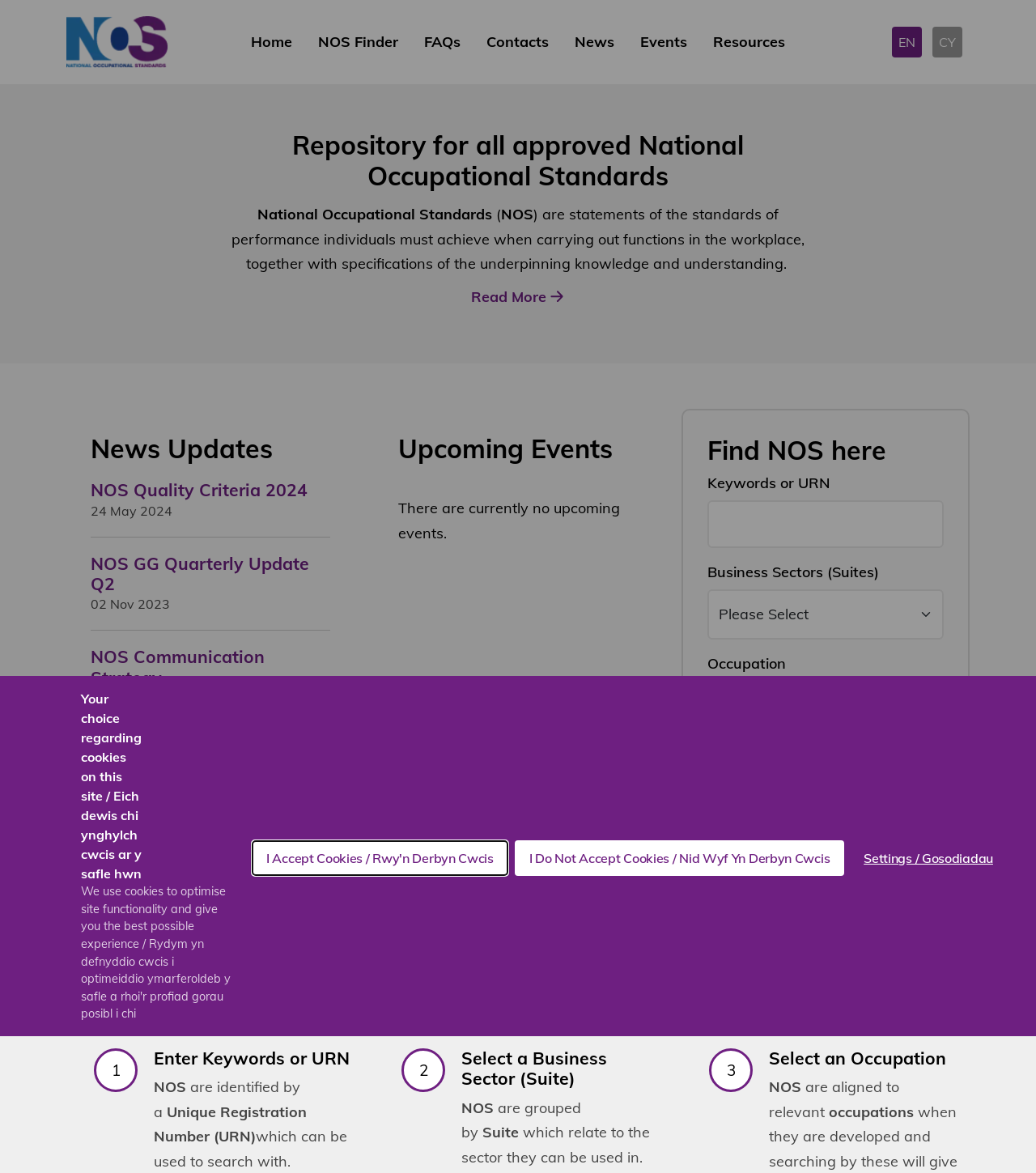Find the bounding box coordinates of the clickable area that will achieve the following instruction: "View the admissions information".

None